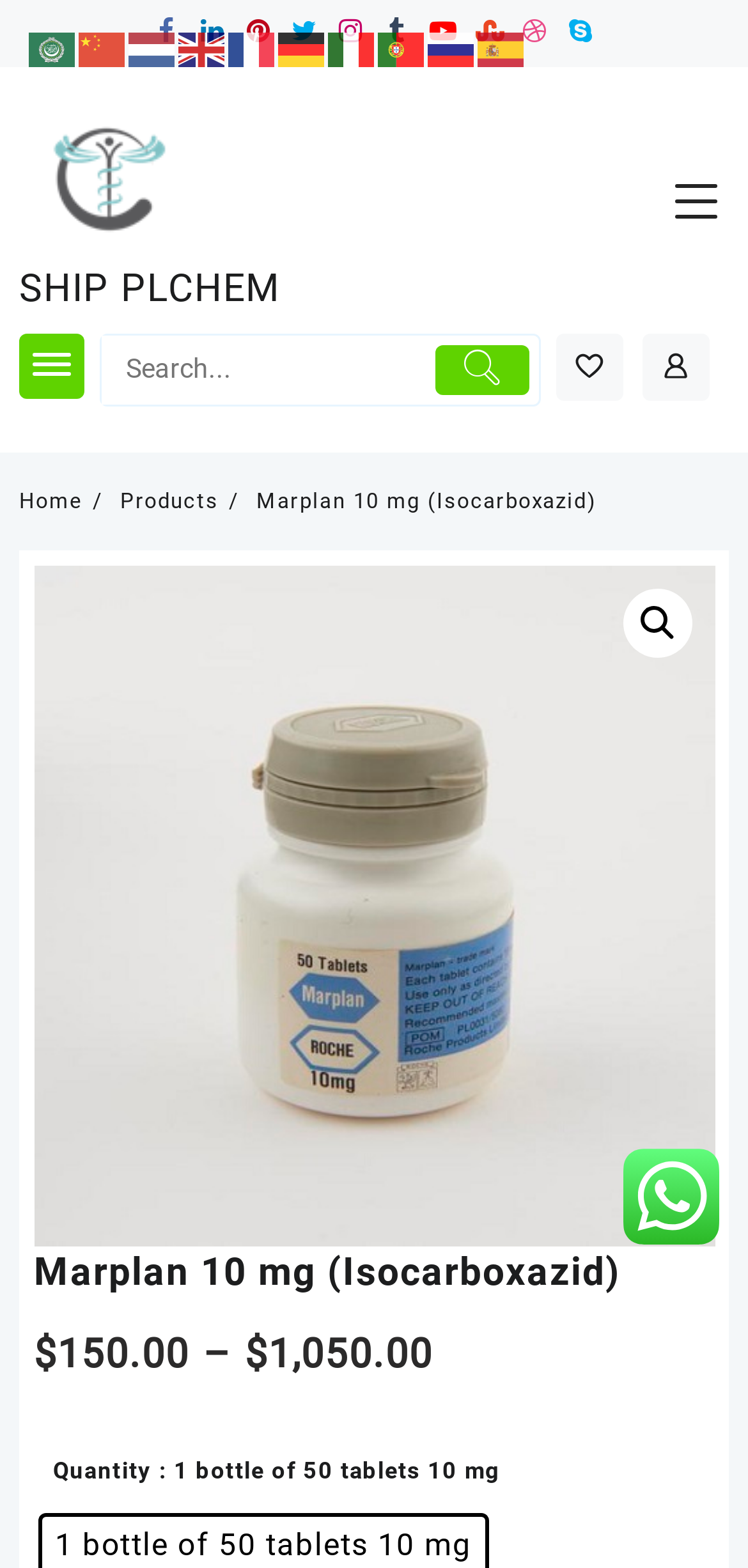Can you pinpoint the bounding box coordinates for the clickable element required for this instruction: "Select the language in Arabic"? The coordinates should be four float numbers between 0 and 1, i.e., [left, top, right, bottom].

[0.038, 0.022, 0.105, 0.039]